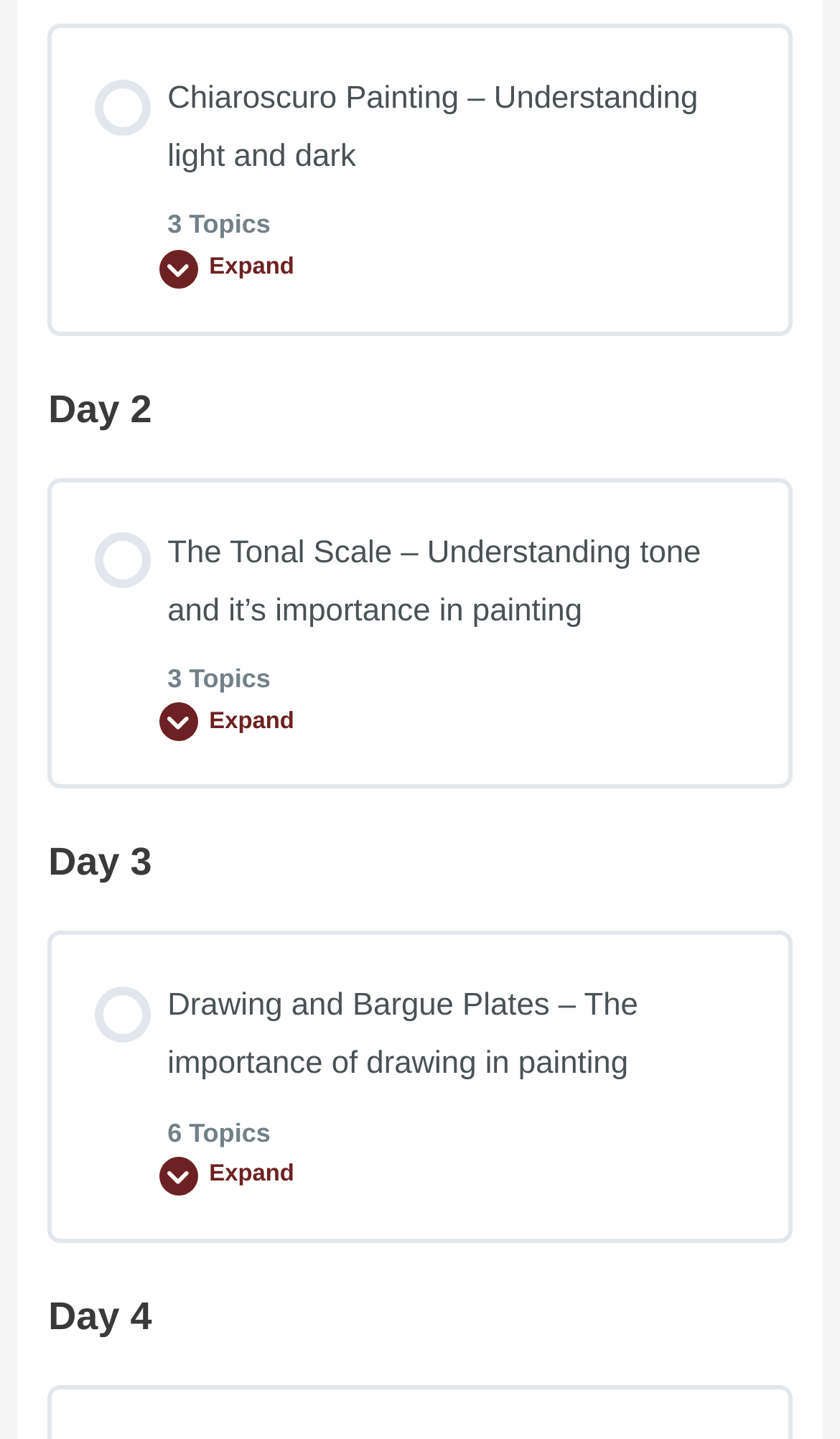Identify the bounding box coordinates of the clickable region to carry out the given instruction: "Visit Enterprise".

None